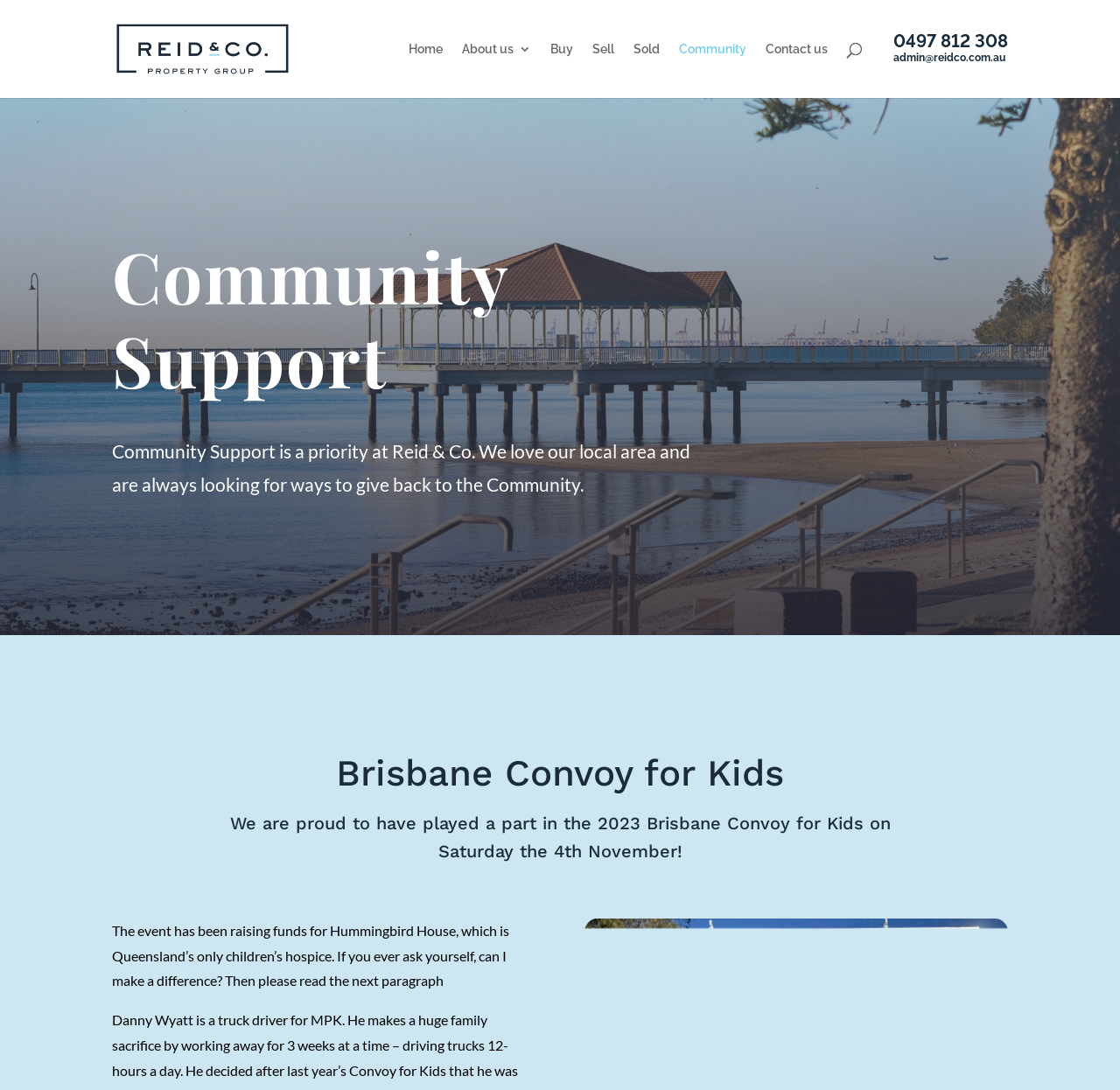Specify the bounding box coordinates of the area to click in order to execute this command: 'Click on the 'Cambridge Cycling Campaign' link'. The coordinates should consist of four float numbers ranging from 0 to 1, and should be formatted as [left, top, right, bottom].

None